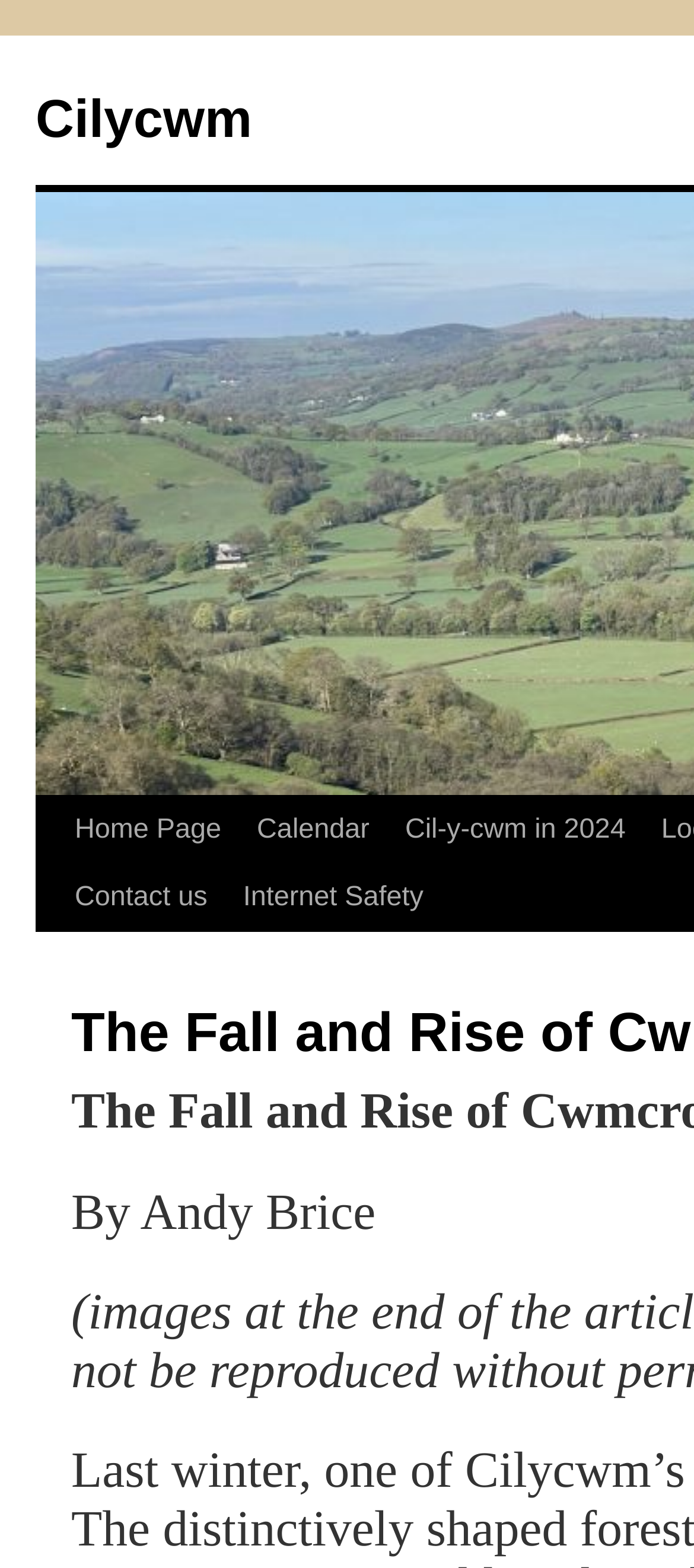What is the author of the article?
Using the image as a reference, deliver a detailed and thorough answer to the question.

I found the author's name by looking at the static text element 'By Andy Brice' located at [0.103, 0.756, 0.541, 0.791]. This element is a standalone text element, indicating that it is a credit or attribution for the article.